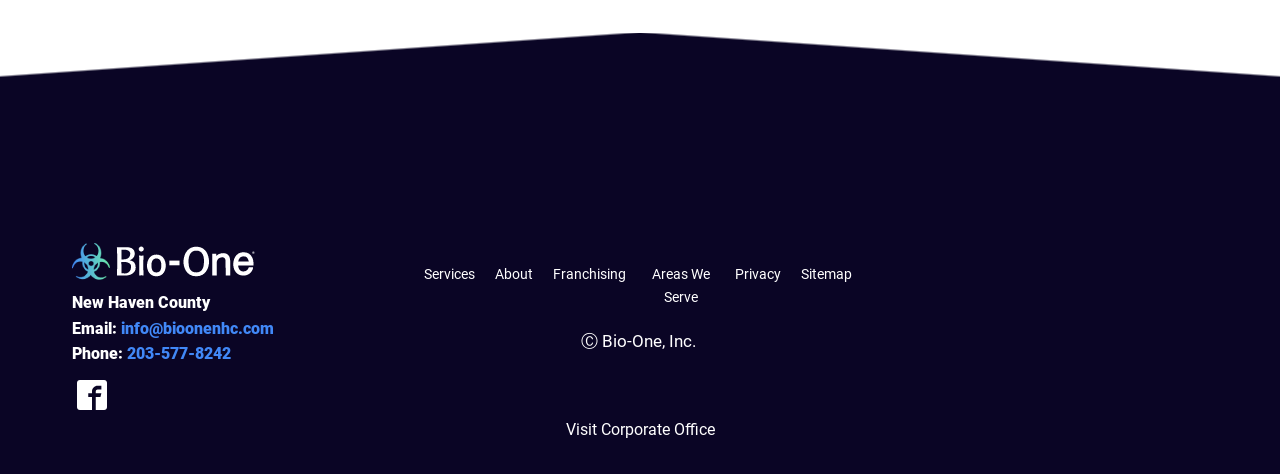What is the company's email address?
Look at the image and provide a detailed response to the question.

I found the email address by looking at the 'Email:' label and the corresponding link next to it, which is 'info@bioonenhc.com'.